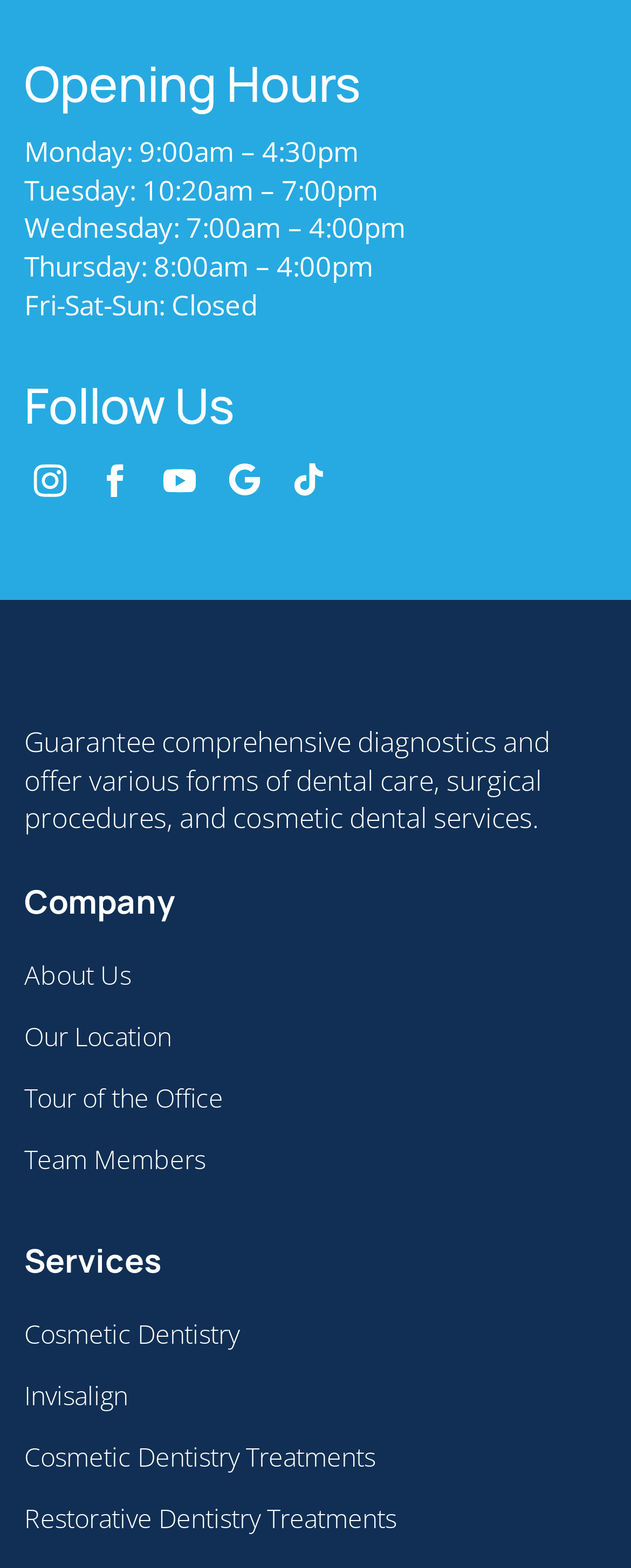Extract the bounding box coordinates of the UI element described by: "GoAnimate". The coordinates should include four float numbers ranging from 0 to 1, e.g., [left, top, right, bottom].

None